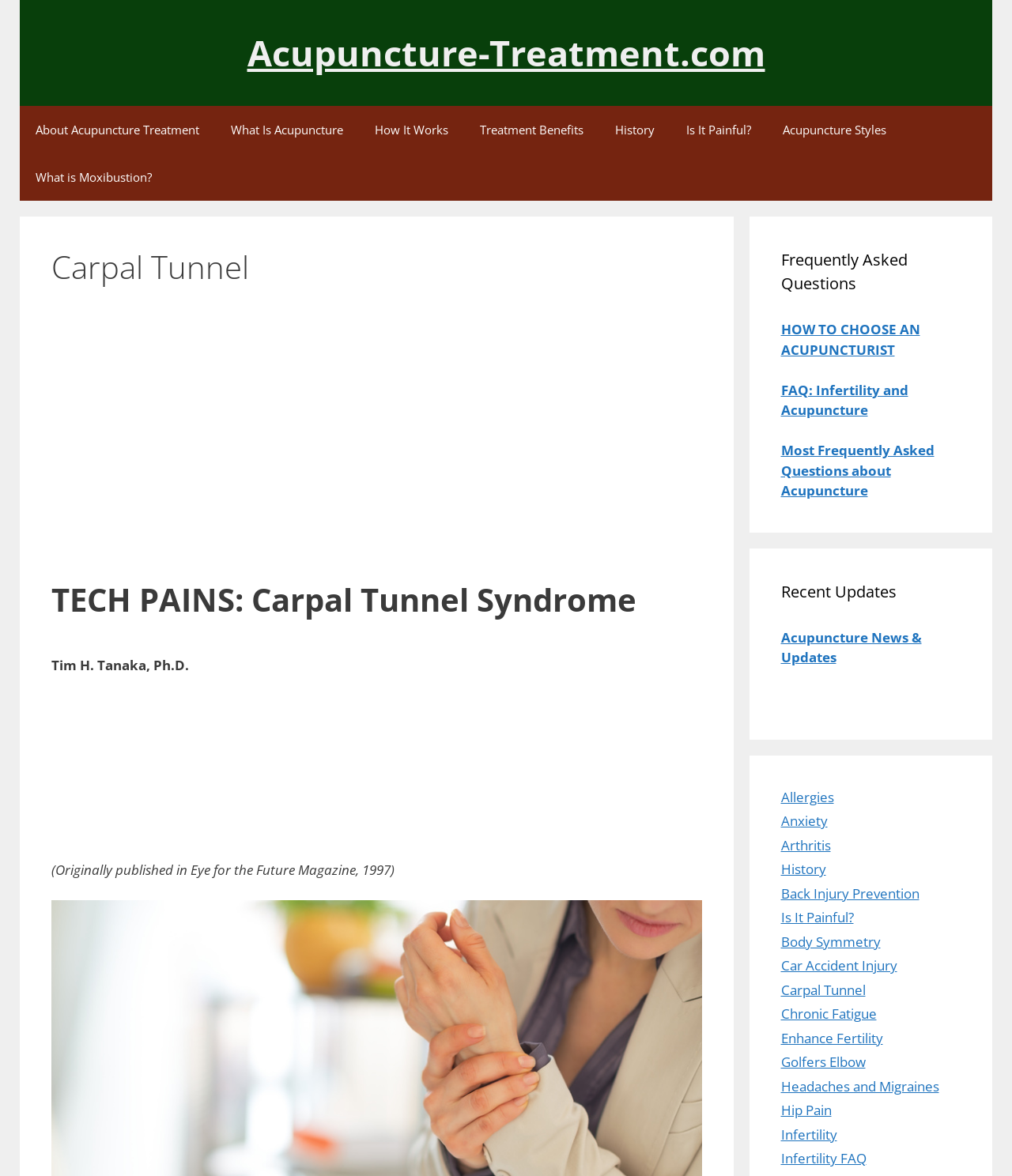Please give the bounding box coordinates of the area that should be clicked to fulfill the following instruction: "Learn about the benefits of Acupuncture Treatment". The coordinates should be in the format of four float numbers from 0 to 1, i.e., [left, top, right, bottom].

[0.459, 0.09, 0.592, 0.13]